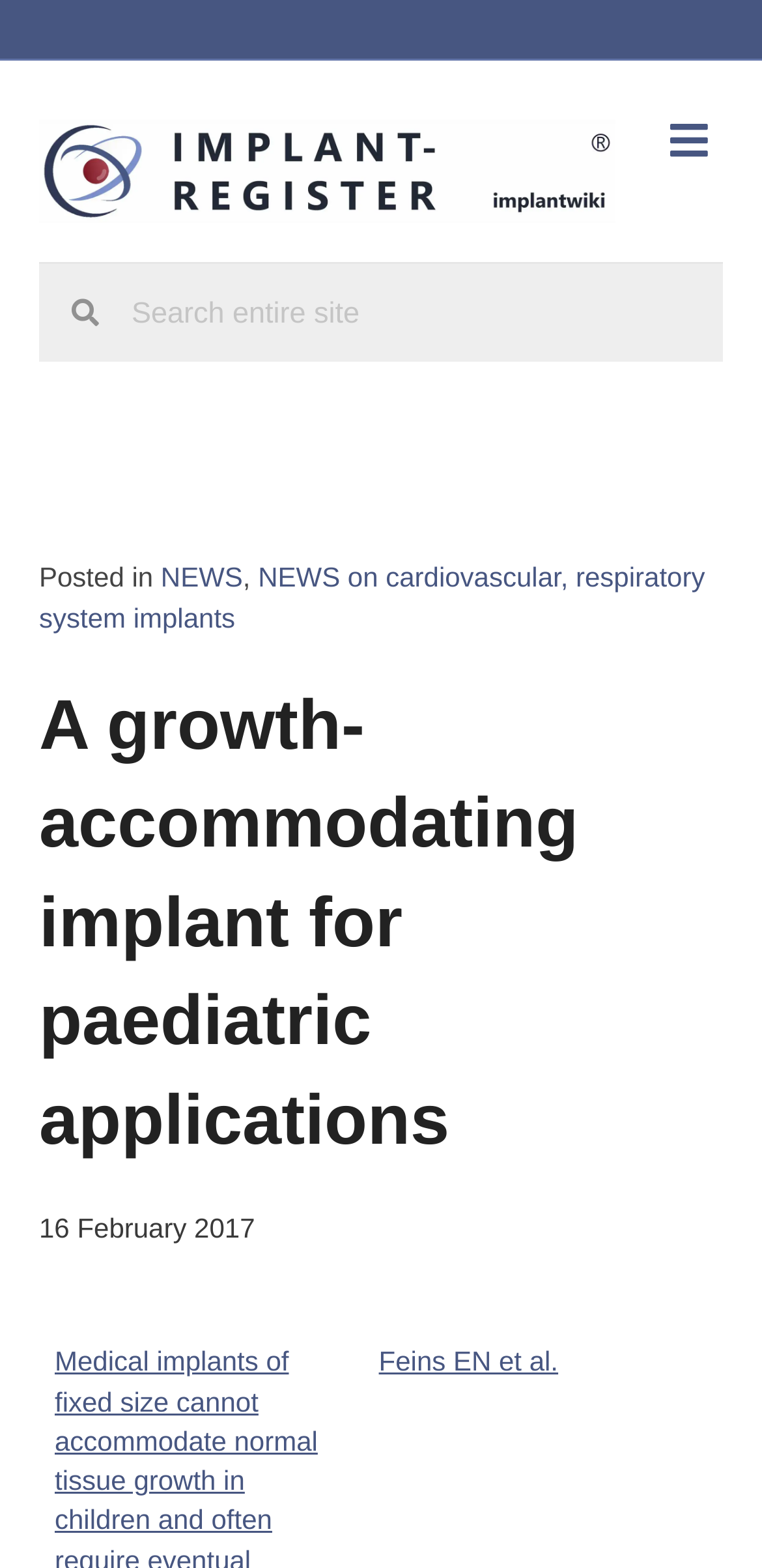Please respond in a single word or phrase: 
What type of applications is the implant for?

paediatric applications